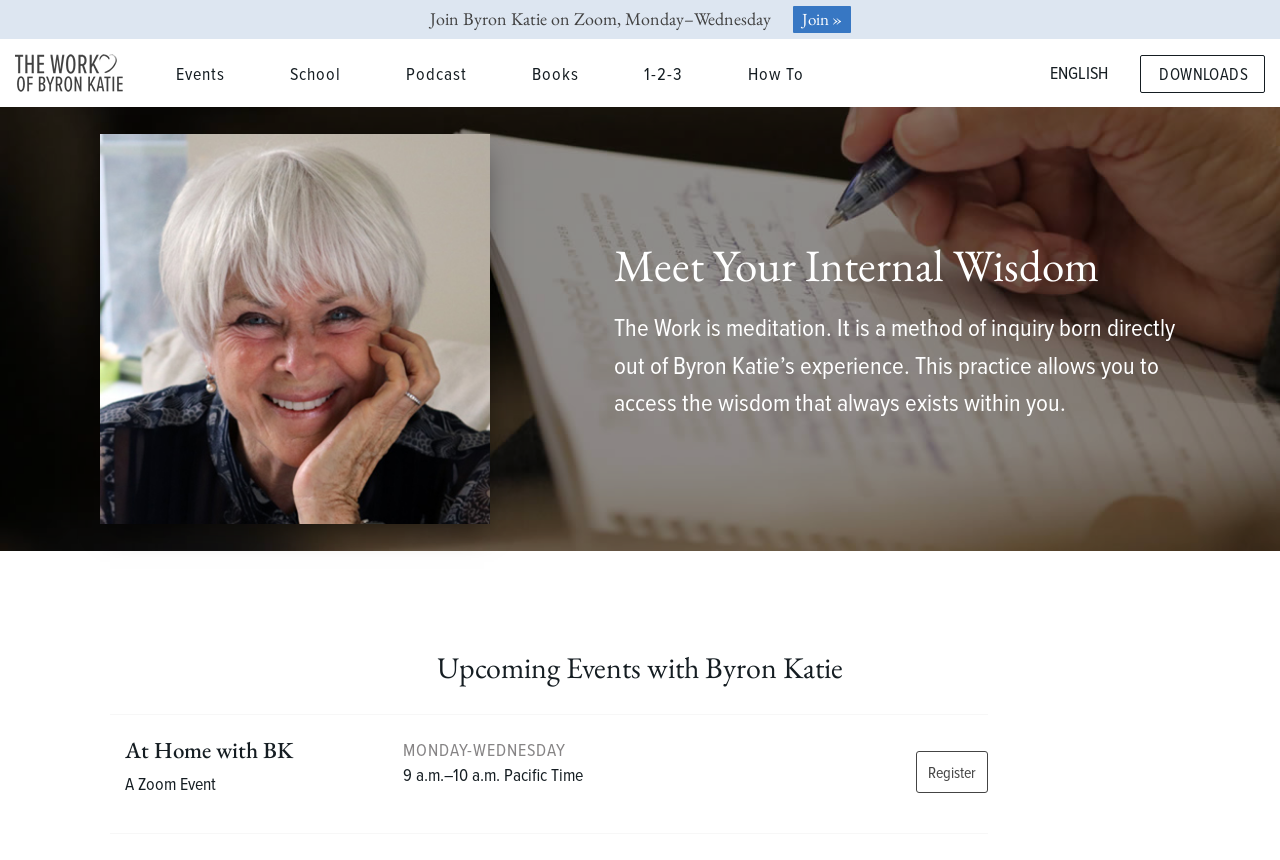What is the name of the worksheet shown on the webpage?
Please provide a comprehensive answer based on the visual information in the image.

I found an image element with a description 'The Judge-Your-Neighbor-Worksheet', which is likely the name of the worksheet shown on the webpage.